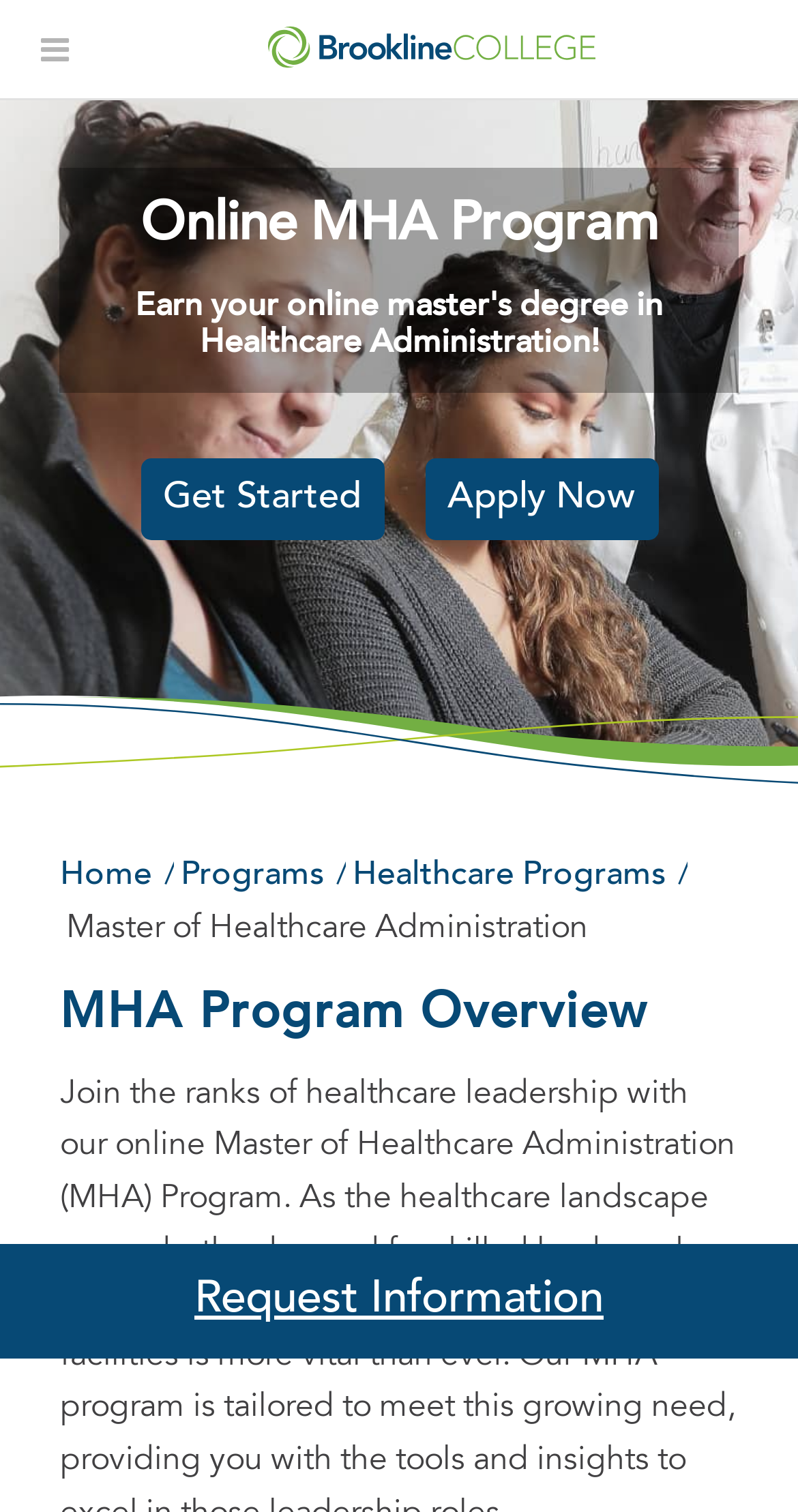Locate the bounding box coordinates of the clickable element to fulfill the following instruction: "Request Information". Provide the coordinates as four float numbers between 0 and 1 in the format [left, top, right, bottom].

[0.0, 0.822, 1.0, 0.899]